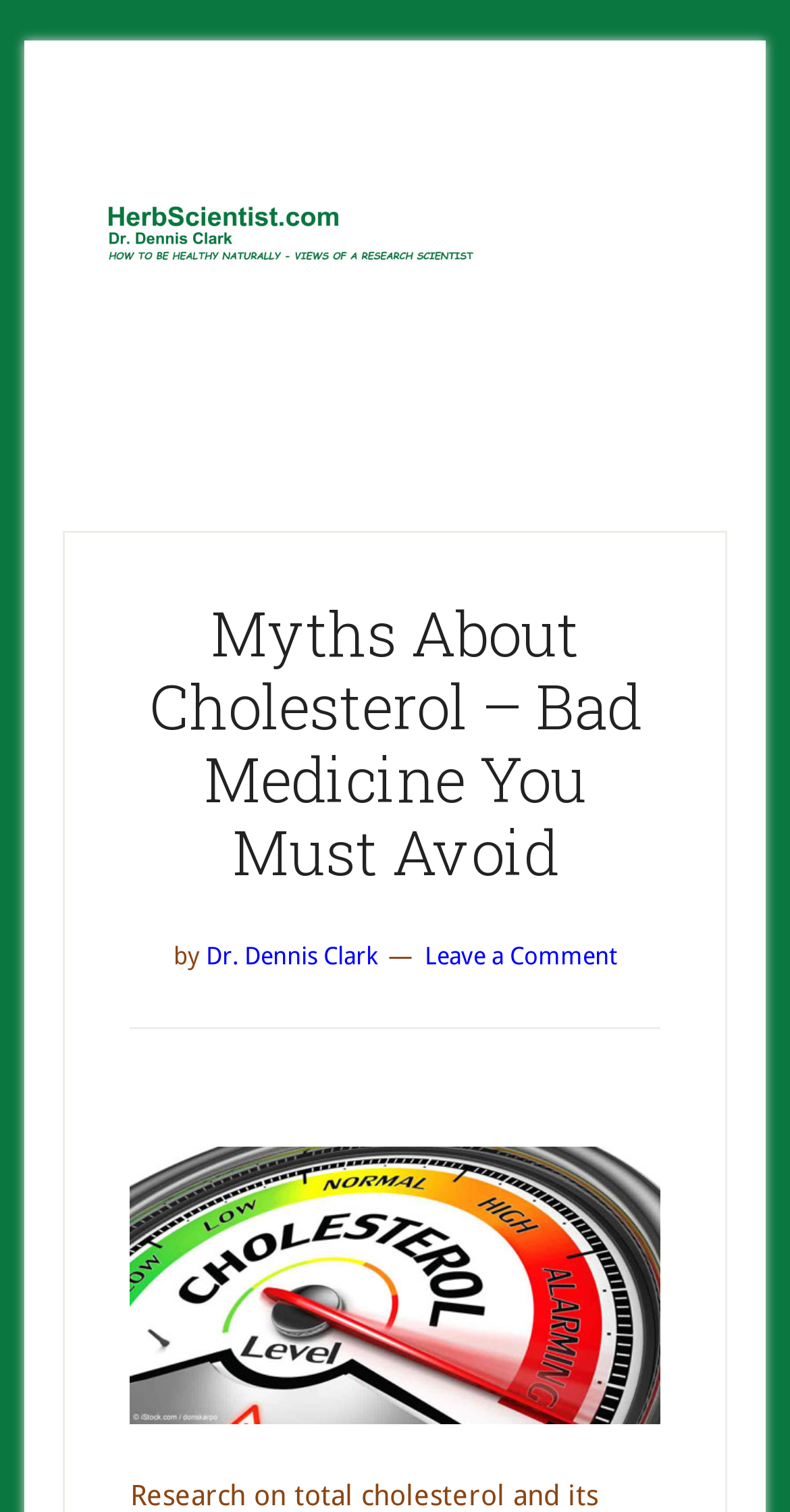Provide your answer in a single word or phrase: 
What is the topic of the webpage?

Total Cholesterol